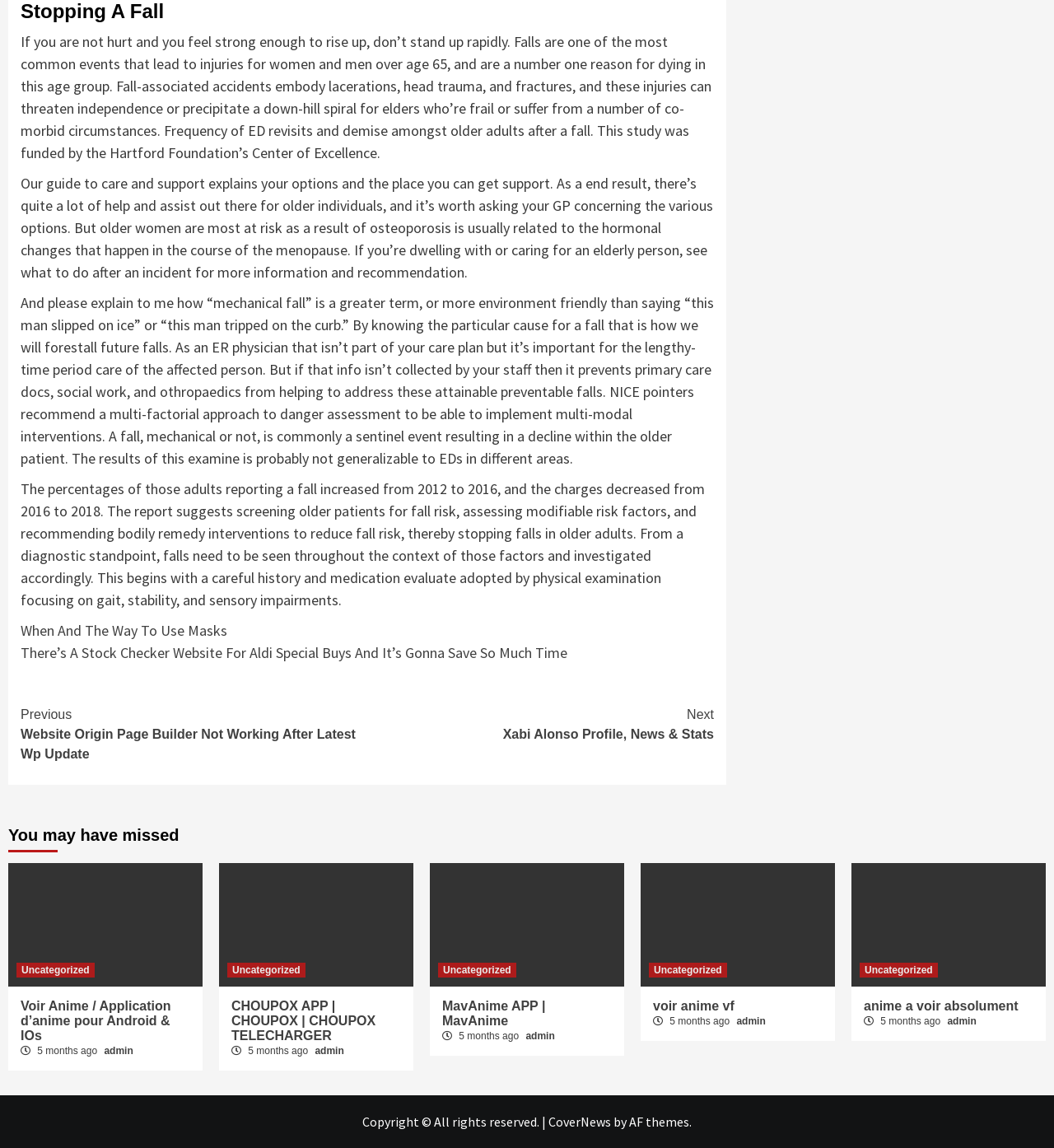What is the risk factor mentioned for older women?
Use the image to answer the question with a single word or phrase.

Osteoporosis